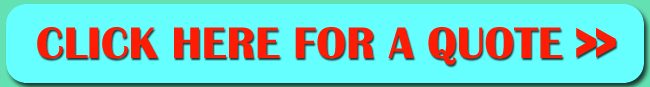Please provide a detailed answer to the question below based on the screenshot: 
Where is the marquee hire service located?

The caption highlights that the marquee hire service is available in Innsworth, Gloucestershire, and the button is presumably linked to a page where users can request more information or pricing for marquee hire options in this location.